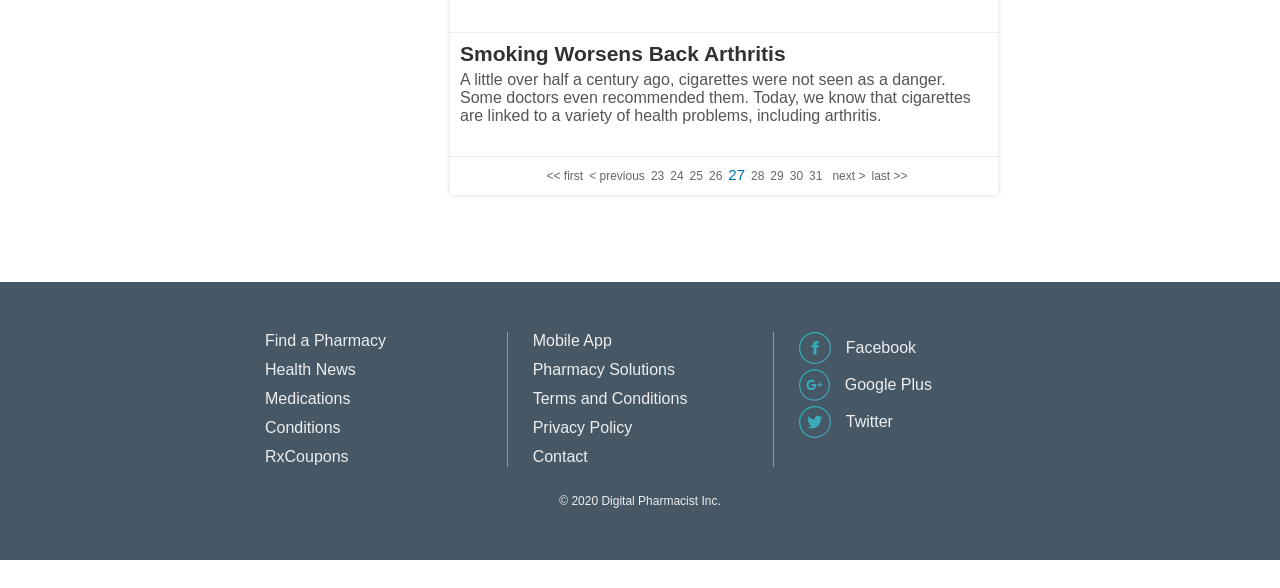Identify the bounding box coordinates of the element to click to follow this instruction: 'Find a pharmacy'. Ensure the coordinates are four float values between 0 and 1, provided as [left, top, right, bottom].

[0.207, 0.565, 0.302, 0.594]